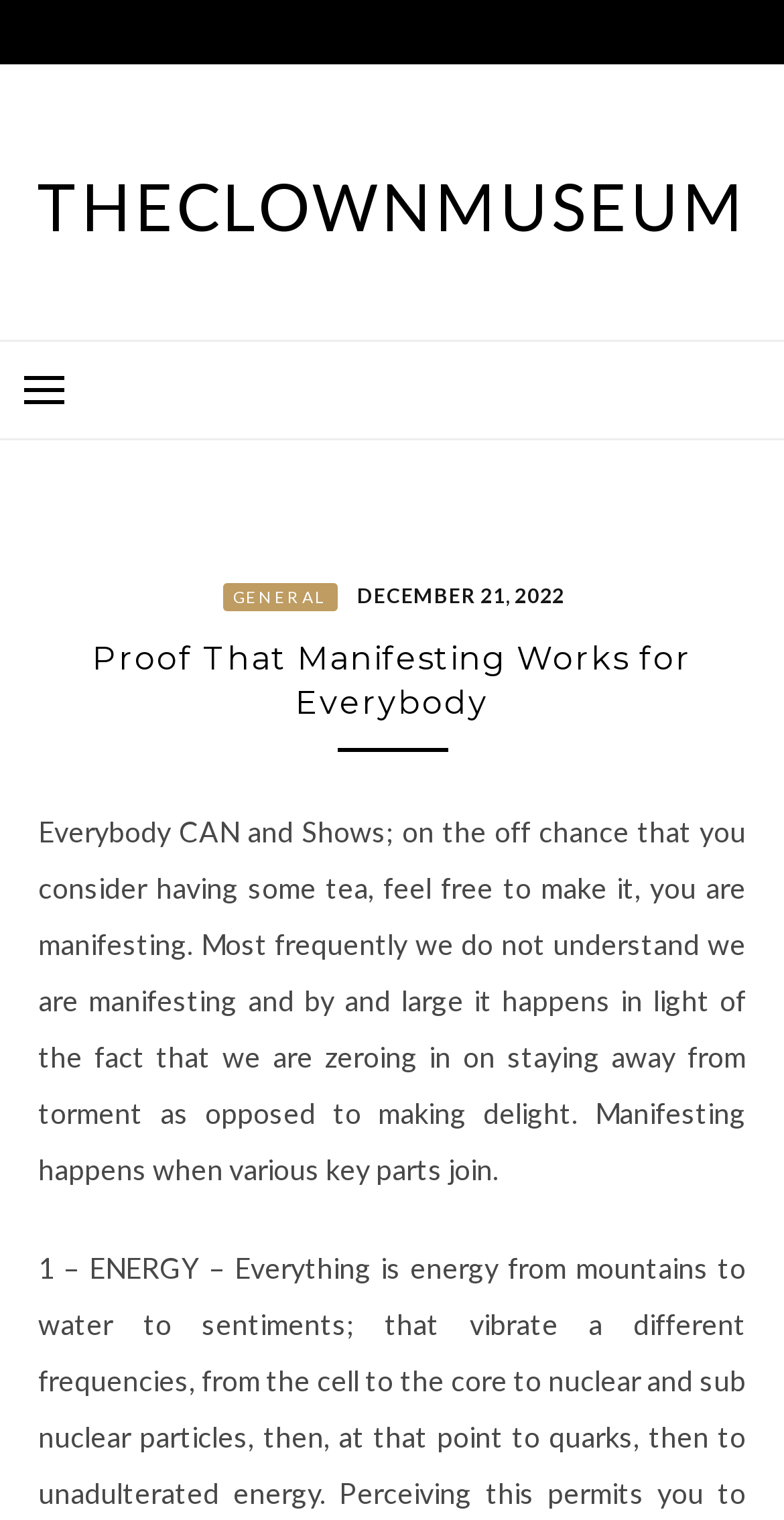Please give a succinct answer using a single word or phrase:
What is the name of the website?

THECLOWNMUSEUM